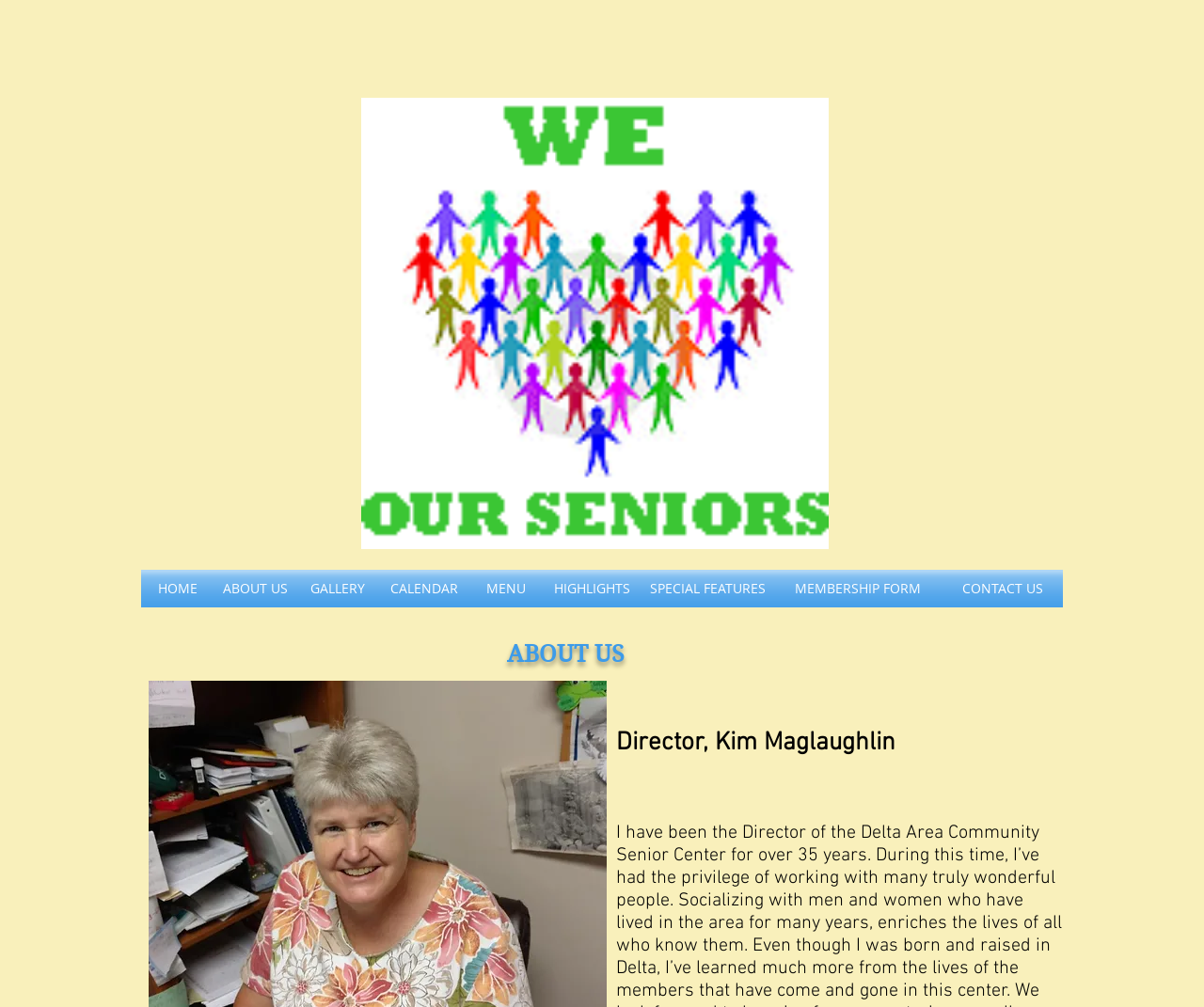Find the bounding box coordinates of the element you need to click on to perform this action: 'contact us'. The coordinates should be represented by four float values between 0 and 1, in the format [left, top, right, bottom].

[0.782, 0.566, 0.883, 0.603]